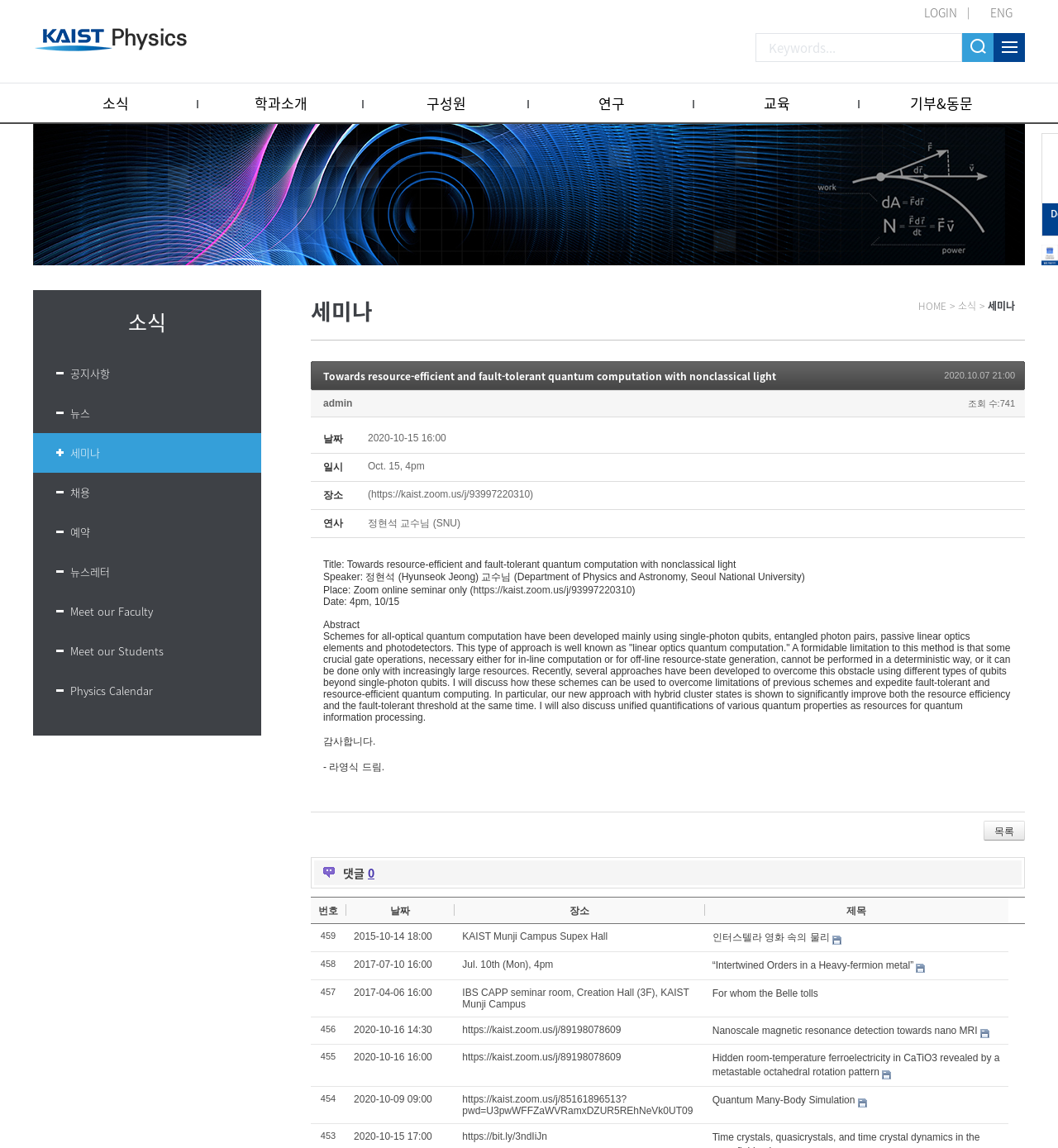What is the date of the seminar?
Can you provide an in-depth and detailed response to the question?

I found the answer by looking at the table with the seminar details, which is located at the bottom of the webpage. The date is specified in the '일시' column.